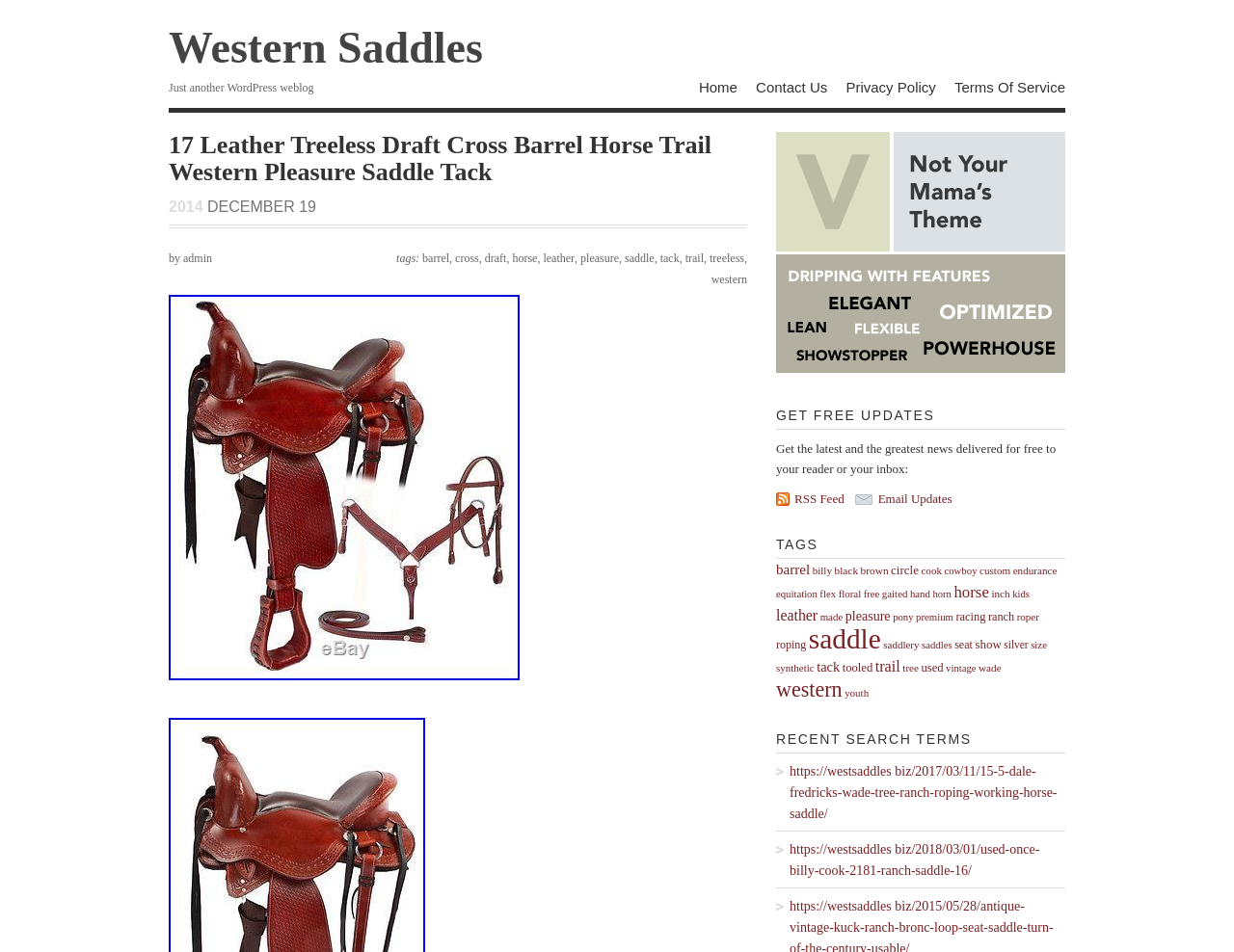Please find the bounding box coordinates of the element that you should click to achieve the following instruction: "View the '17 Leather Treeless Draft Cross Barrel Horse Trail Western Pleasure Saddle Tack' image". The coordinates should be presented as four float numbers between 0 and 1: [left, top, right, bottom].

[0.137, 0.31, 0.421, 0.715]